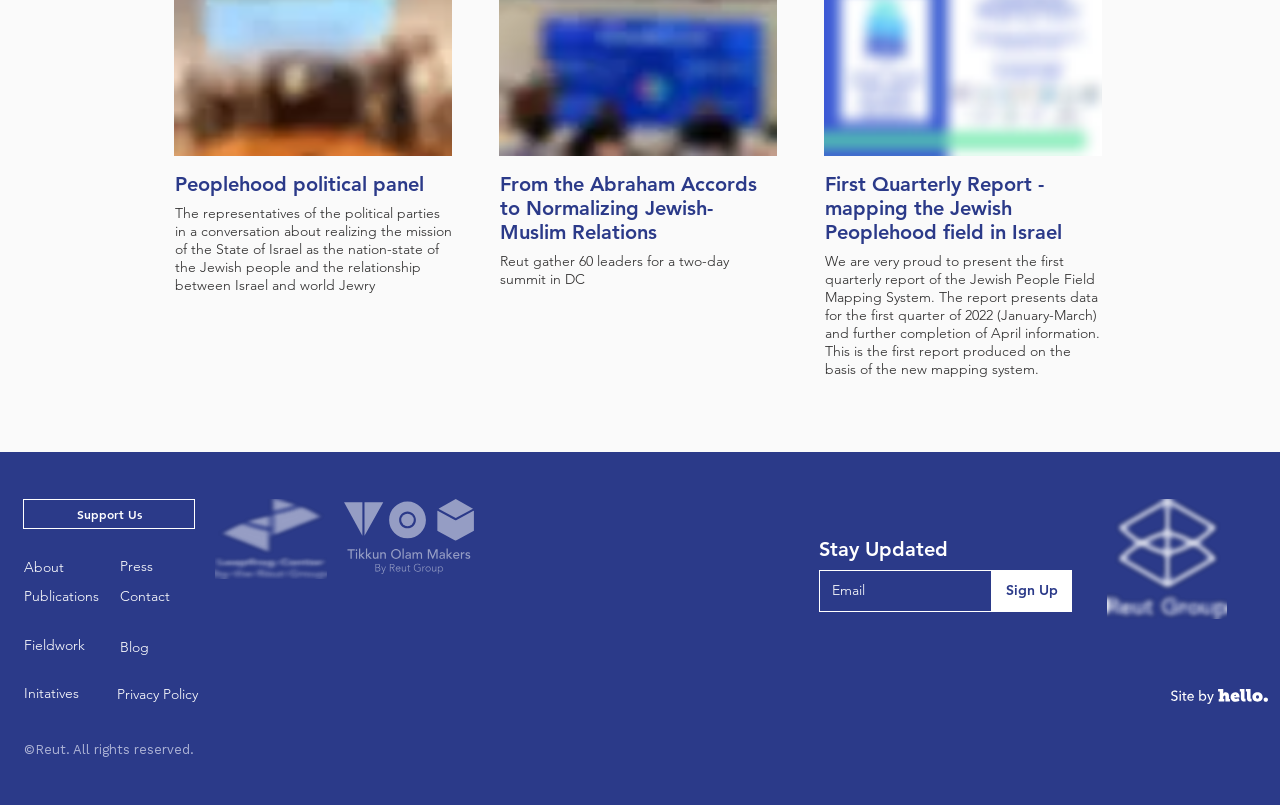Please determine the bounding box coordinates of the section I need to click to accomplish this instruction: "Search for something".

None